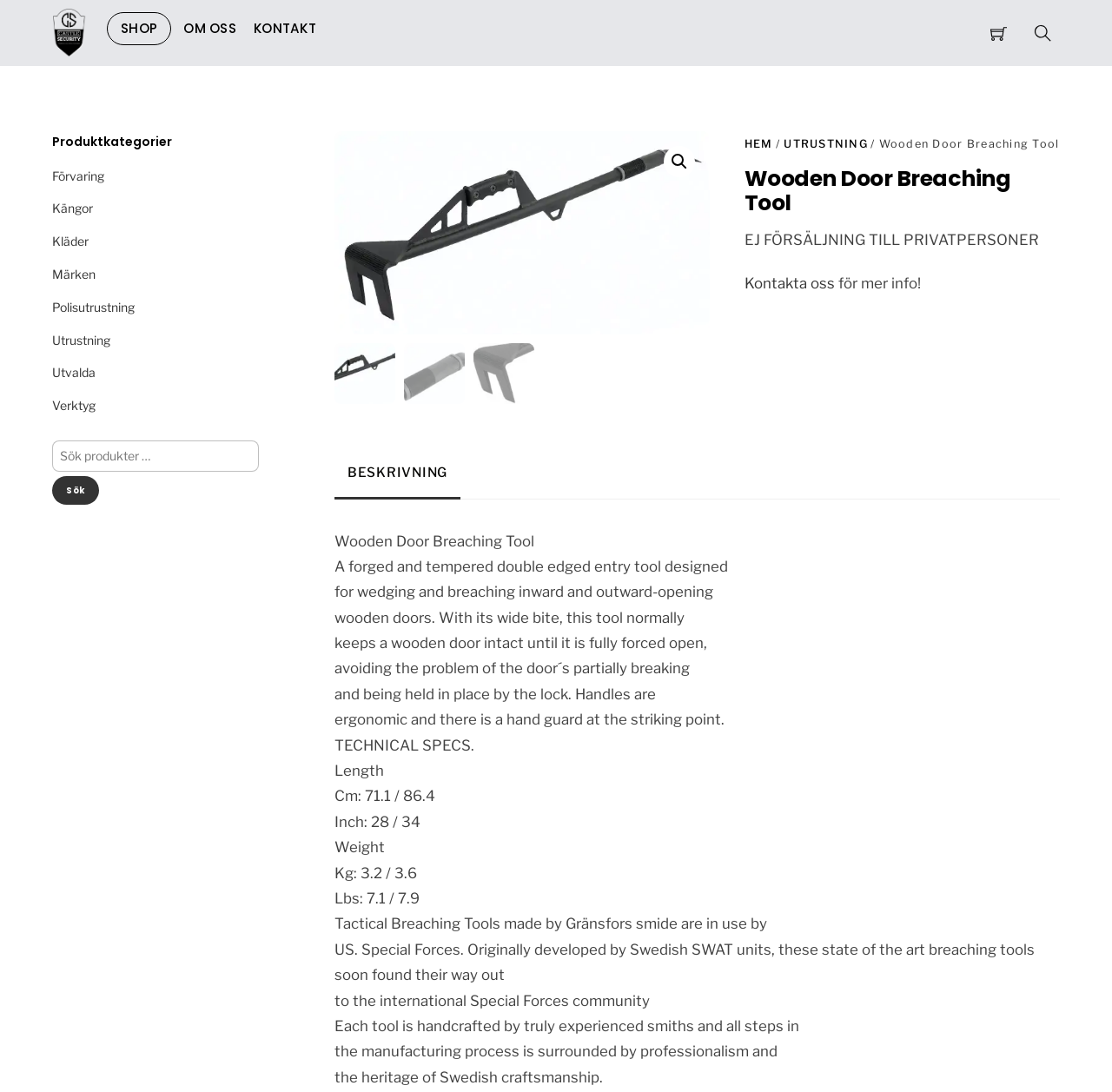What is the name of the tool on this page?
From the details in the image, provide a complete and detailed answer to the question.

I determined the answer by looking at the heading element on the page, which contains the text 'Wooden Door Breaching Tool'. This heading is a prominent element on the page, indicating that it is the main topic of the page.